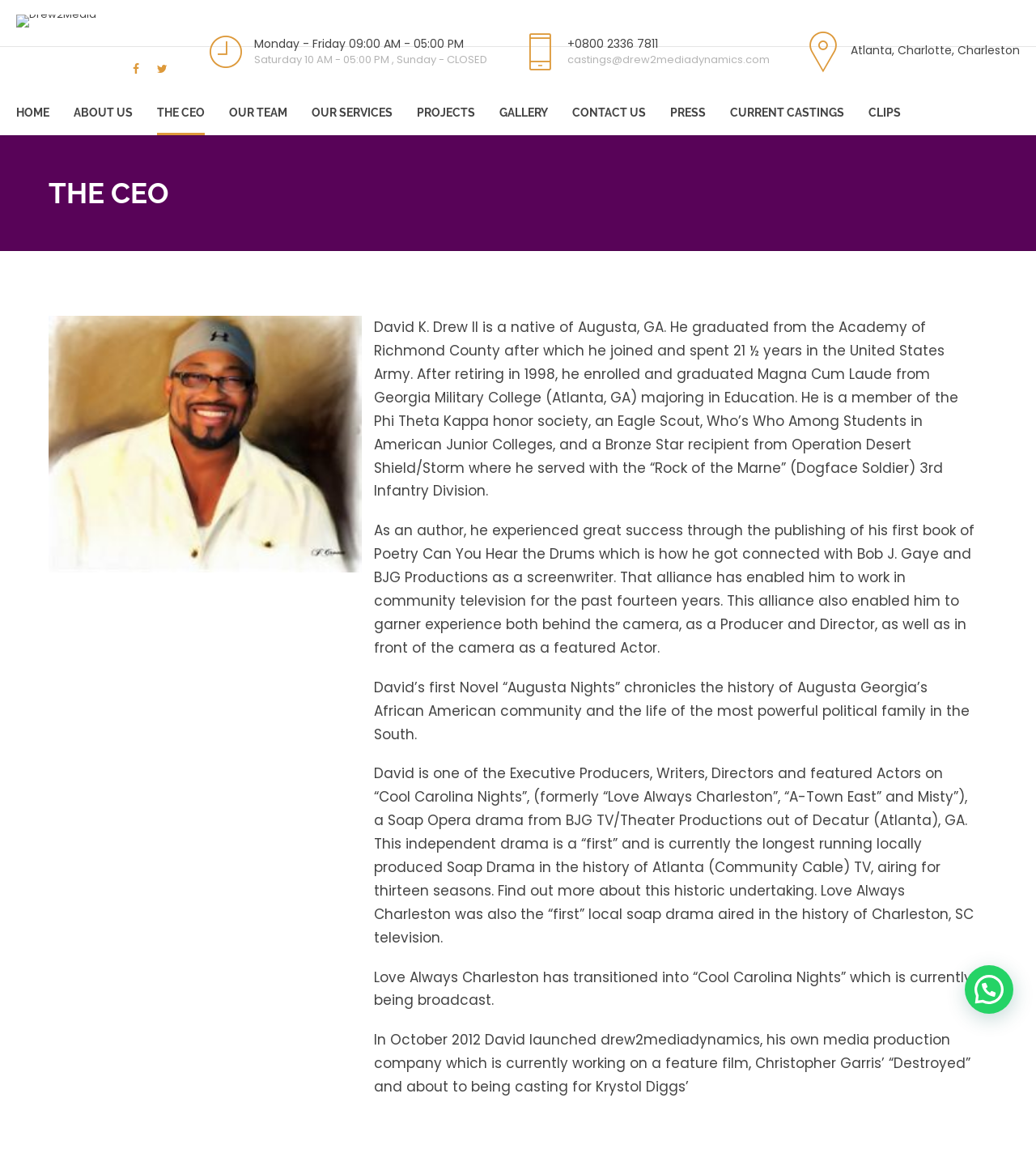Please locate the bounding box coordinates of the element's region that needs to be clicked to follow the instruction: "Click the GALLERY link". The bounding box coordinates should be provided as four float numbers between 0 and 1, i.e., [left, top, right, bottom].

[0.482, 0.078, 0.529, 0.116]